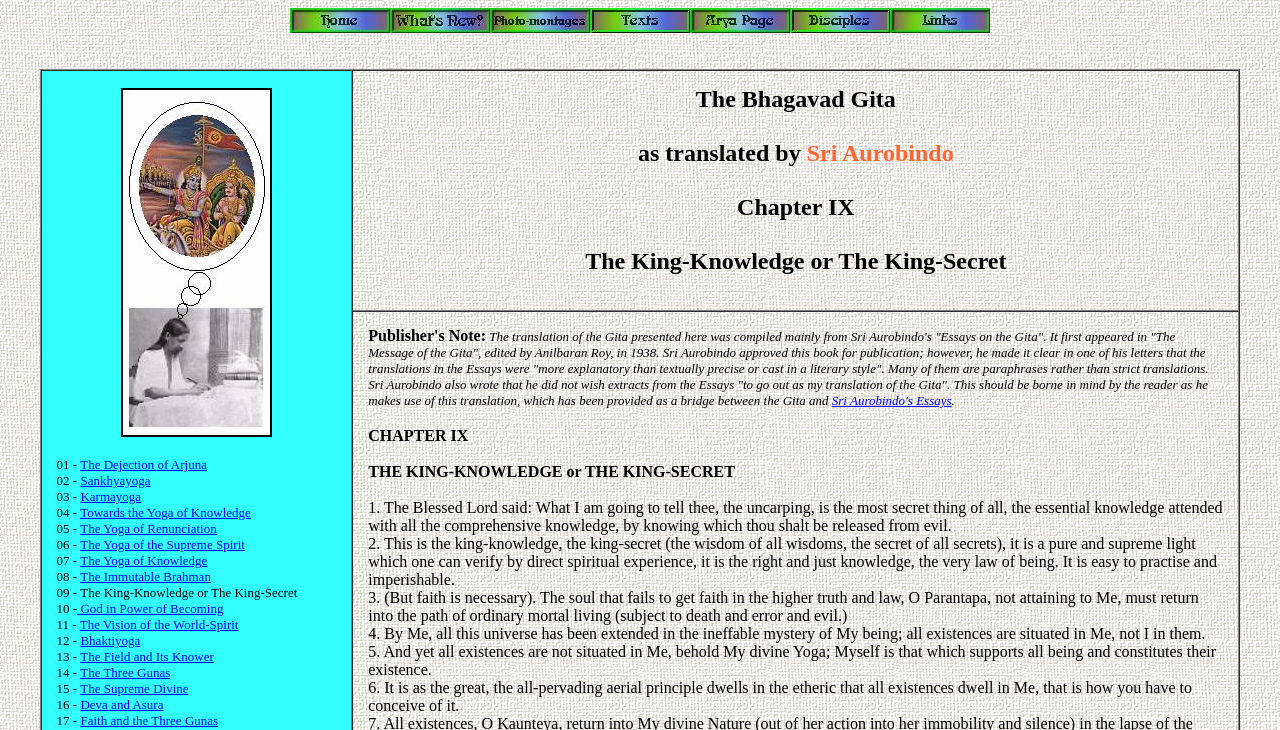Given the description of the UI element: "alt="Disciples Page"", predict the bounding box coordinates in the form of [left, top, right, bottom], with each value being a float between 0 and 1.

[0.617, 0.026, 0.695, 0.049]